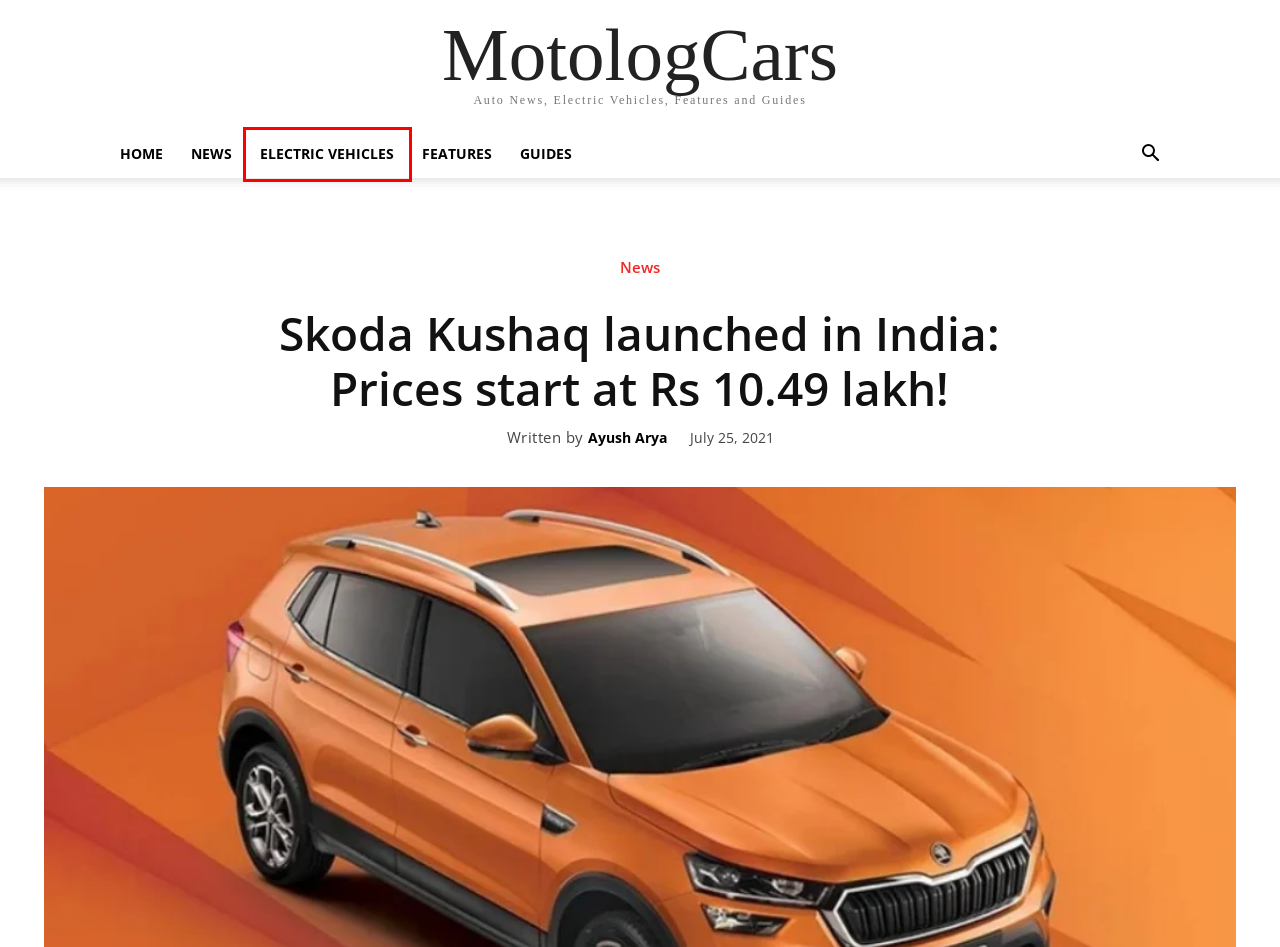You have a screenshot of a webpage with a red bounding box highlighting a UI element. Your task is to select the best webpage description that corresponds to the new webpage after clicking the element. Here are the descriptions:
A. Kushaq Archives - MotologCars
B. Home - MotologCars
C. Yamaha FZ-X neo-retro commuter launched at Rs 1.16 lakh - MotologCars
D. Guides Archives - MotologCars
E. Electric Vehicles Archives - MotologCars
F. Features Archives - MotologCars
G. Ayush Arya, Author at MotologCars
H. News Archives - MotologCars

E